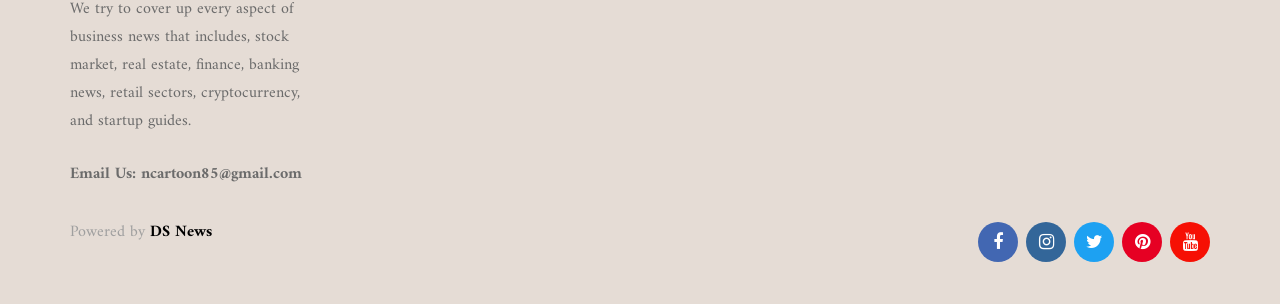Determine the bounding box coordinates for the HTML element mentioned in the following description: "Business". The coordinates should be a list of four floats ranging from 0 to 1, represented as [left, top, right, bottom].

[0.723, 0.399, 0.79, 0.47]